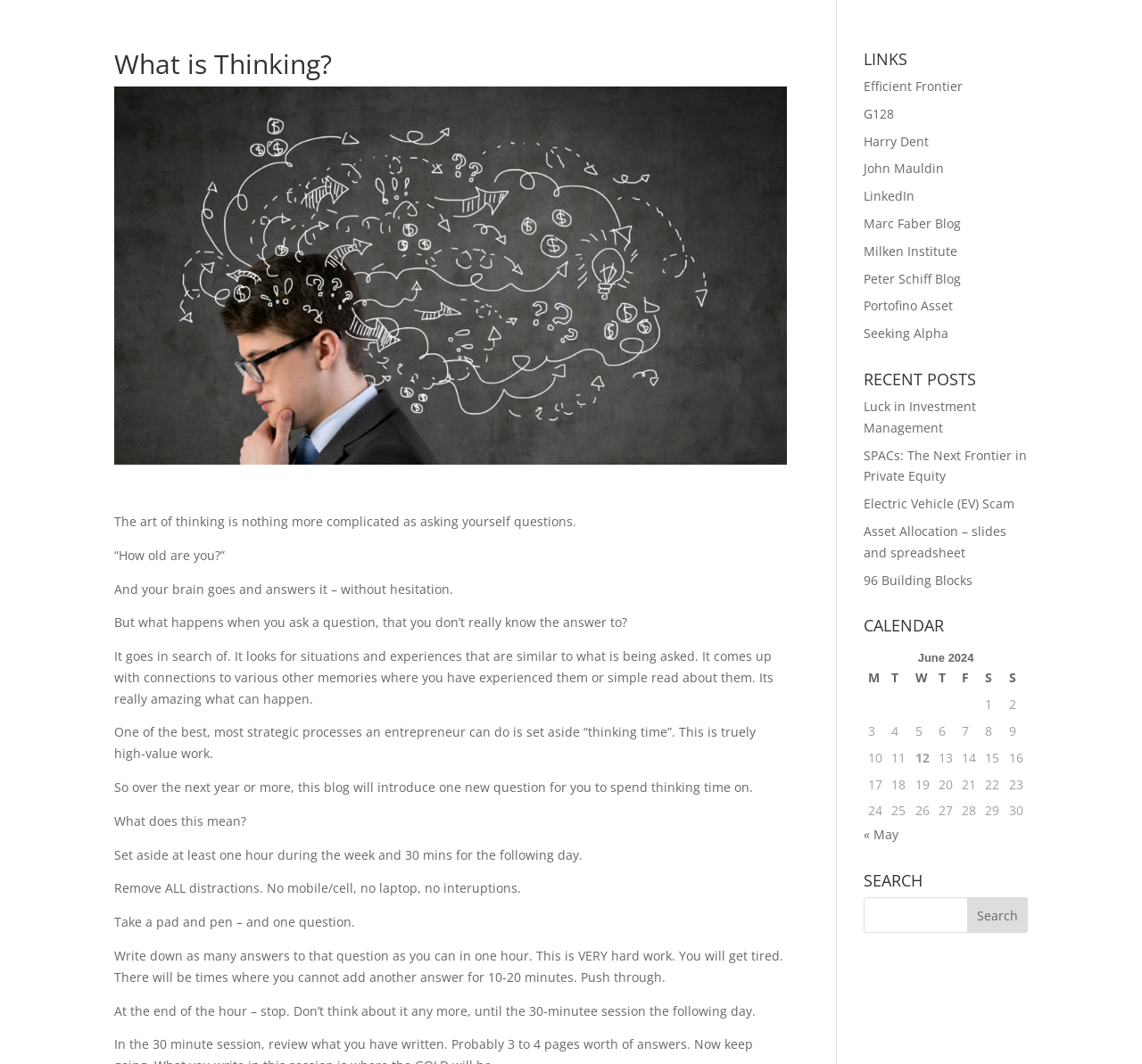What is the main topic of the webpage?
Can you provide an in-depth and detailed response to the question?

The webpage is focused on the concept of thinking, as indicated by the heading 'What is Thinking?' and the subsequent text that explores the process of thinking and its application in various aspects of life.